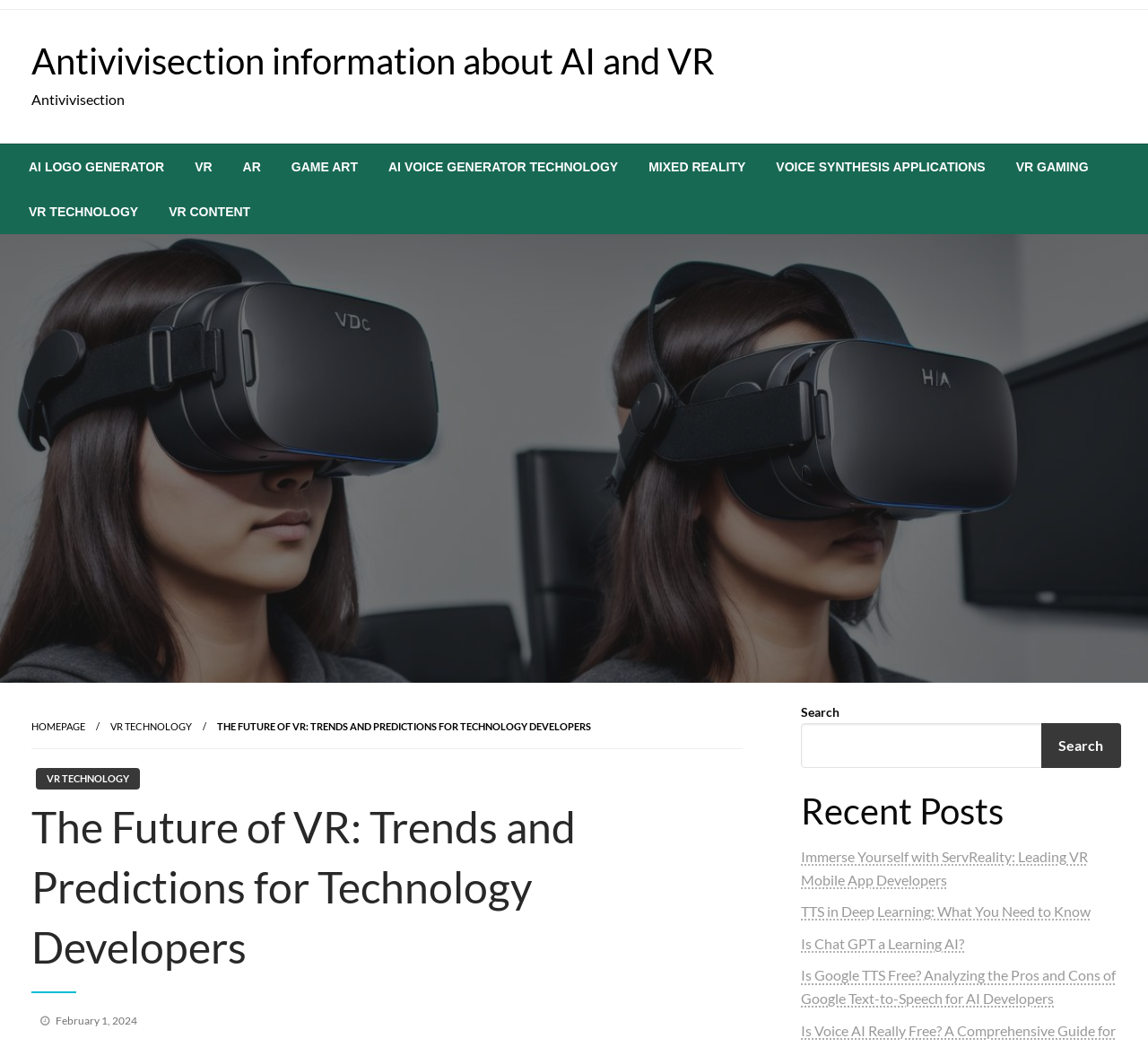What is the purpose of the search bar?
With the help of the image, please provide a detailed response to the question.

The search bar is located at the bottom of the webpage and has a label 'Search'. Its purpose is to allow users to search for specific content within the website.